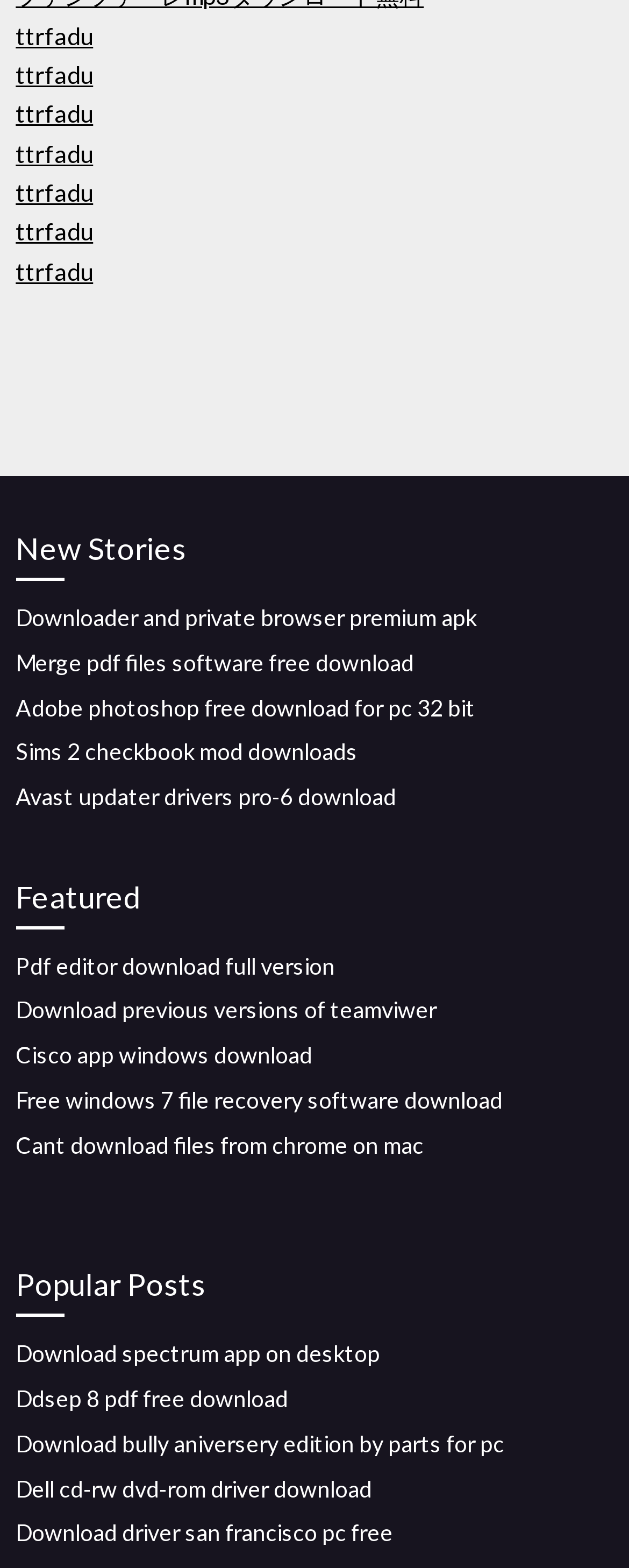How many headings are there on the webpage?
Based on the image, give a one-word or short phrase answer.

3